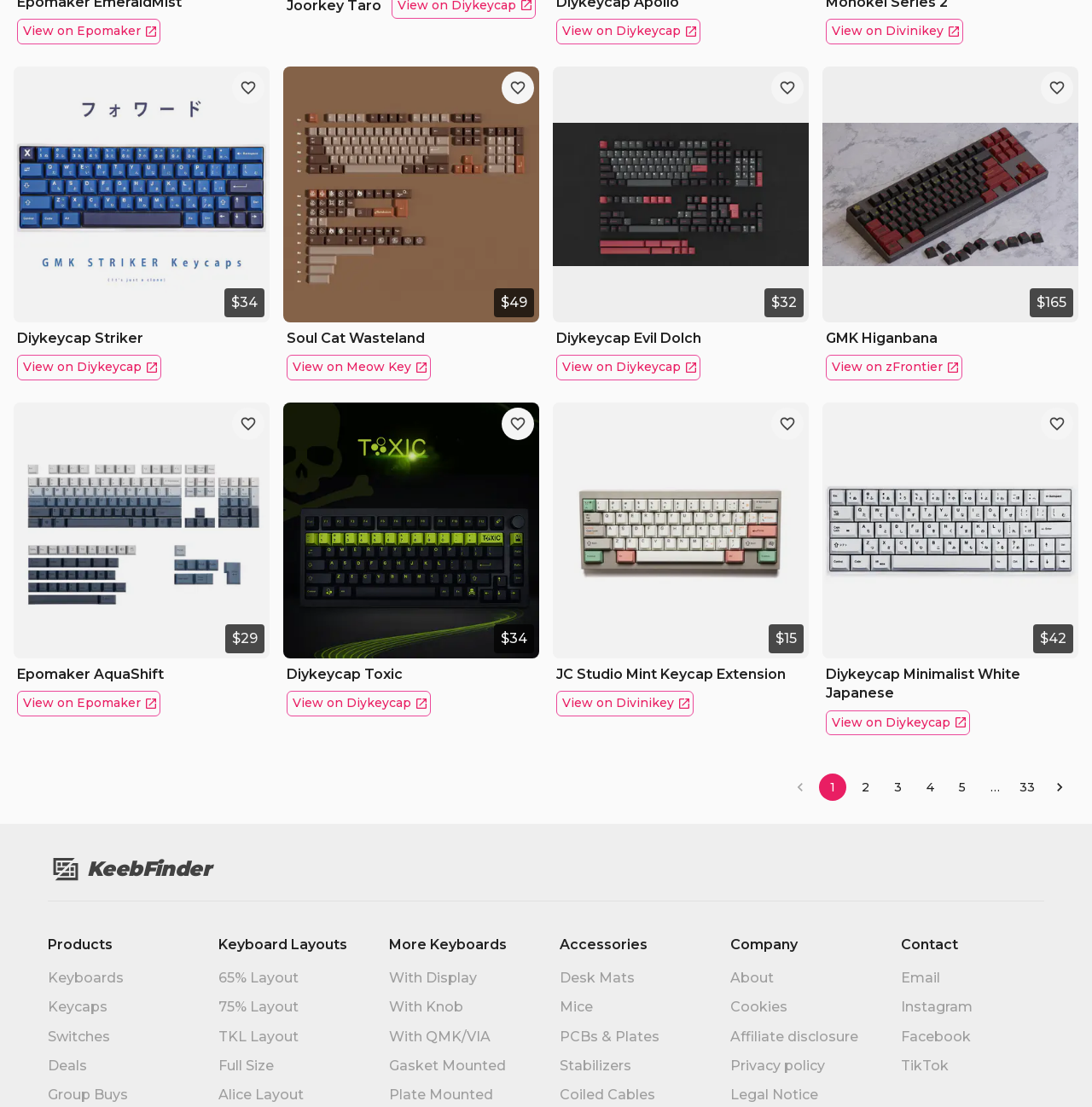Using the image as a reference, answer the following question in as much detail as possible:
What is the price of the Striker Keycaps Set?

The price of the Striker Keycaps Set can be found by looking at the StaticText element with the text '$' and the adjacent StaticText element with the text '34', which indicates the price of the item.